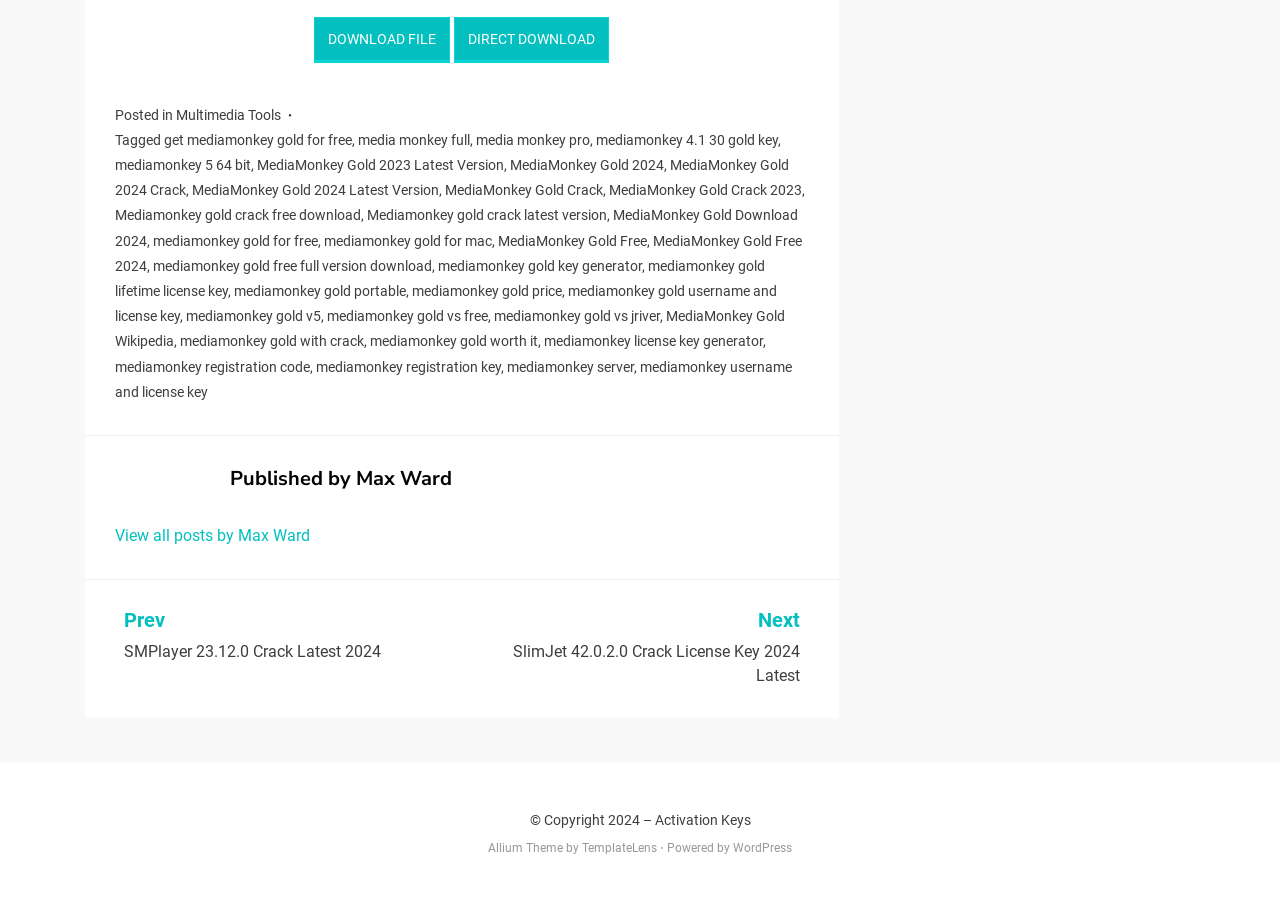What is the category of the post?
Give a single word or phrase answer based on the content of the image.

Multimedia Tools